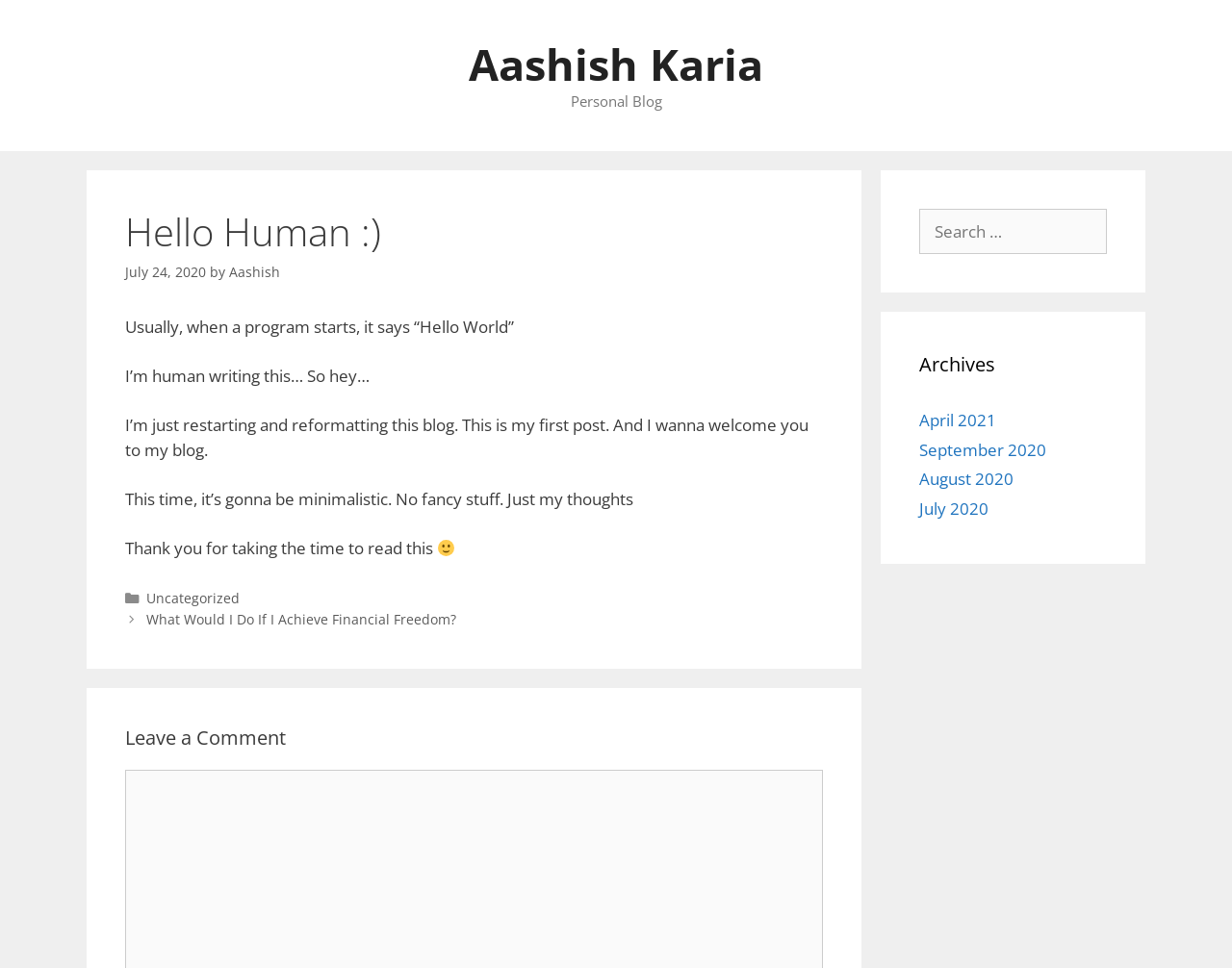Identify the bounding box coordinates of the region that needs to be clicked to carry out this instruction: "go to Aashish Karia's homepage". Provide these coordinates as four float numbers ranging from 0 to 1, i.e., [left, top, right, bottom].

[0.38, 0.036, 0.62, 0.096]